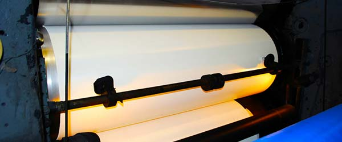Generate a comprehensive description of the image.

This image showcases a large industrial machine used in the process of rubber sheeting, a crucial step in rubber compounding. The machine features large rollers that help in the continuous production of thin rubber sheets, essential for various applications in industries such as automotive and construction. The white surface of the rubber being processed is visible, highlighting the clean and precise nature of the manufacturing process. Soft lighting illuminates the rollers, emphasizing their importance in ensuring uniform thickness and quality in the final product. This visual represents a key aspect of the rubber sheeting process in modern manufacturing environments.